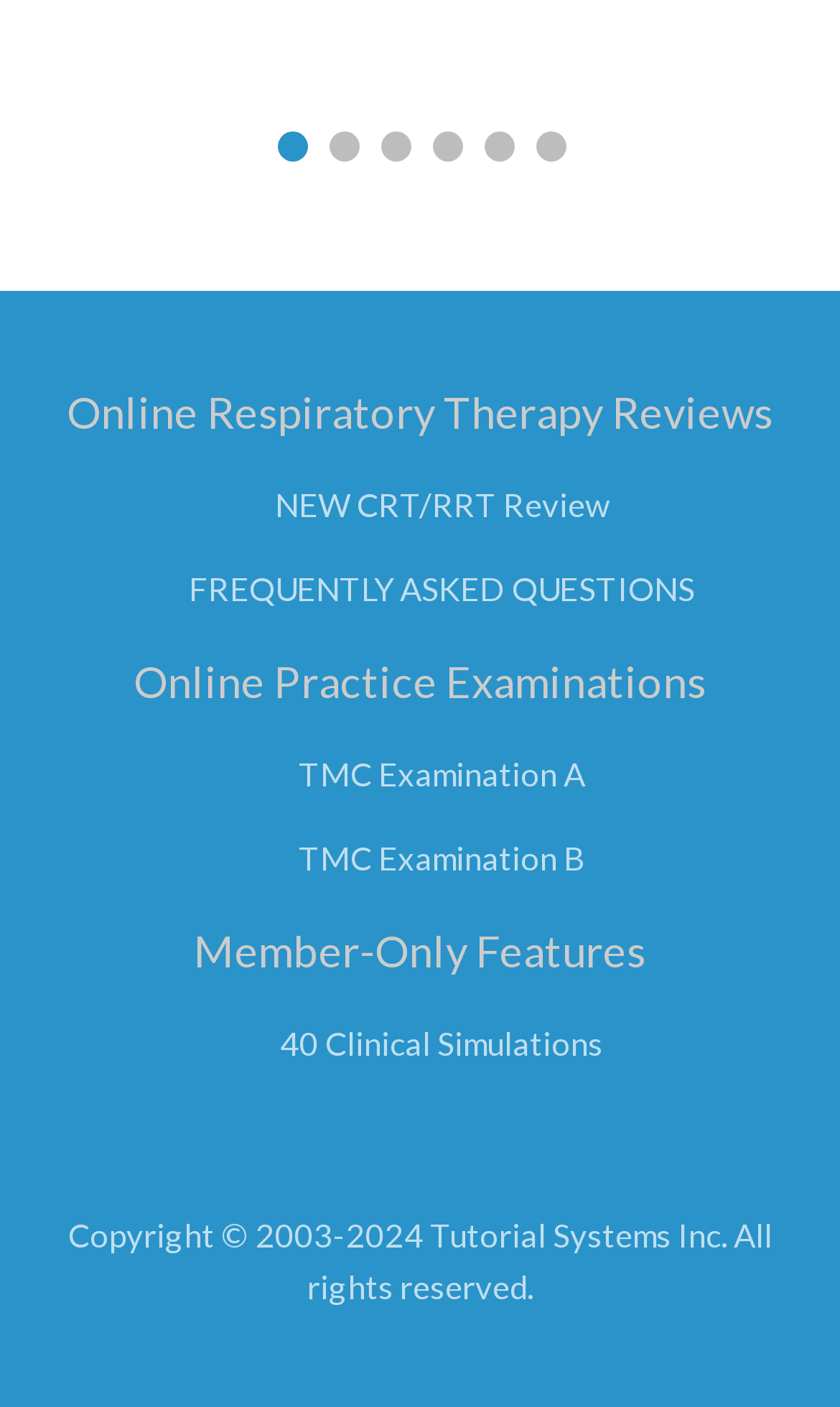What is the copyright year range of this website?
Using the visual information, respond with a single word or phrase.

2003-2024